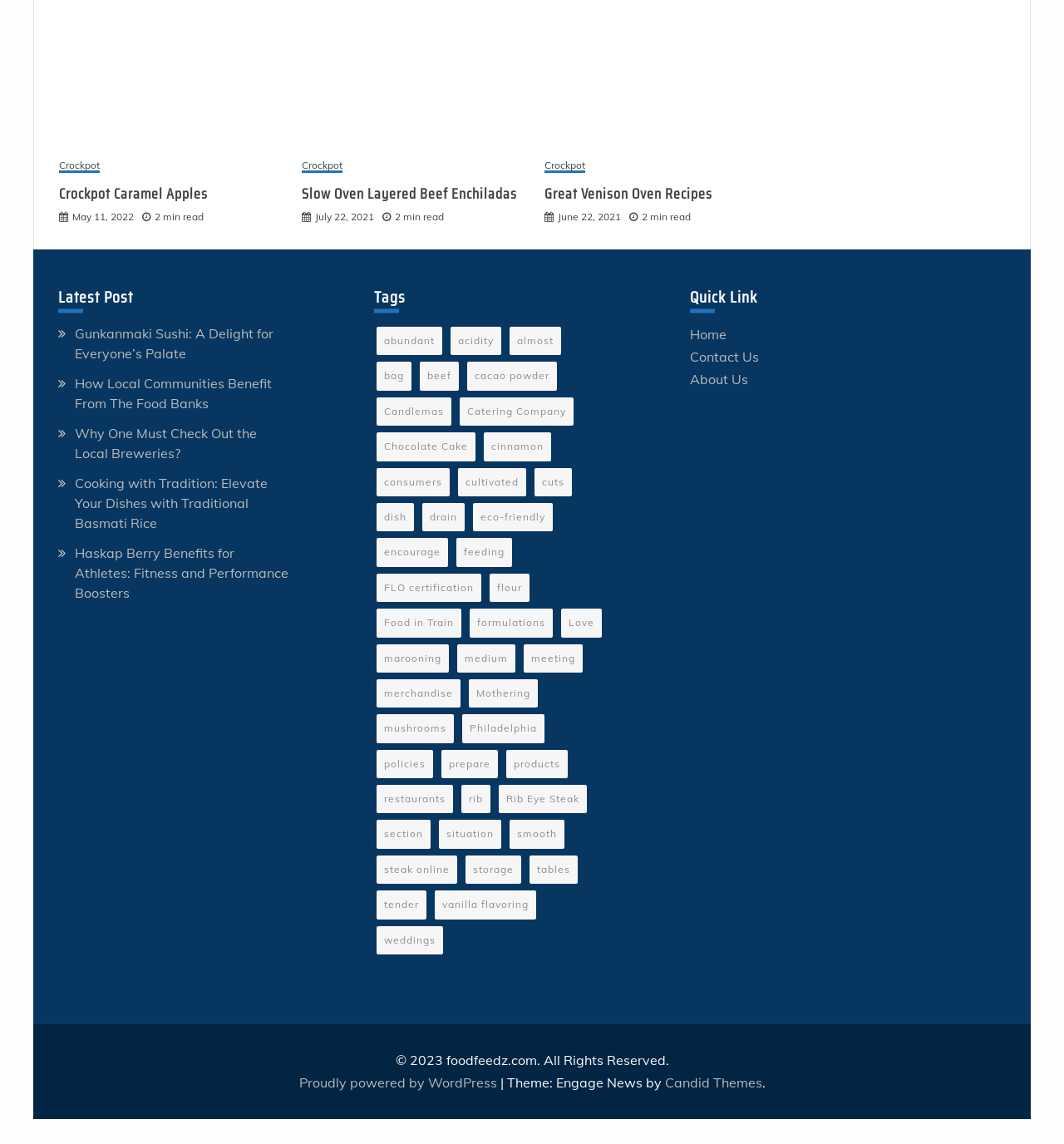Indicate the bounding box coordinates of the clickable region to achieve the following instruction: "Go to Home page."

[0.648, 0.285, 0.683, 0.299]